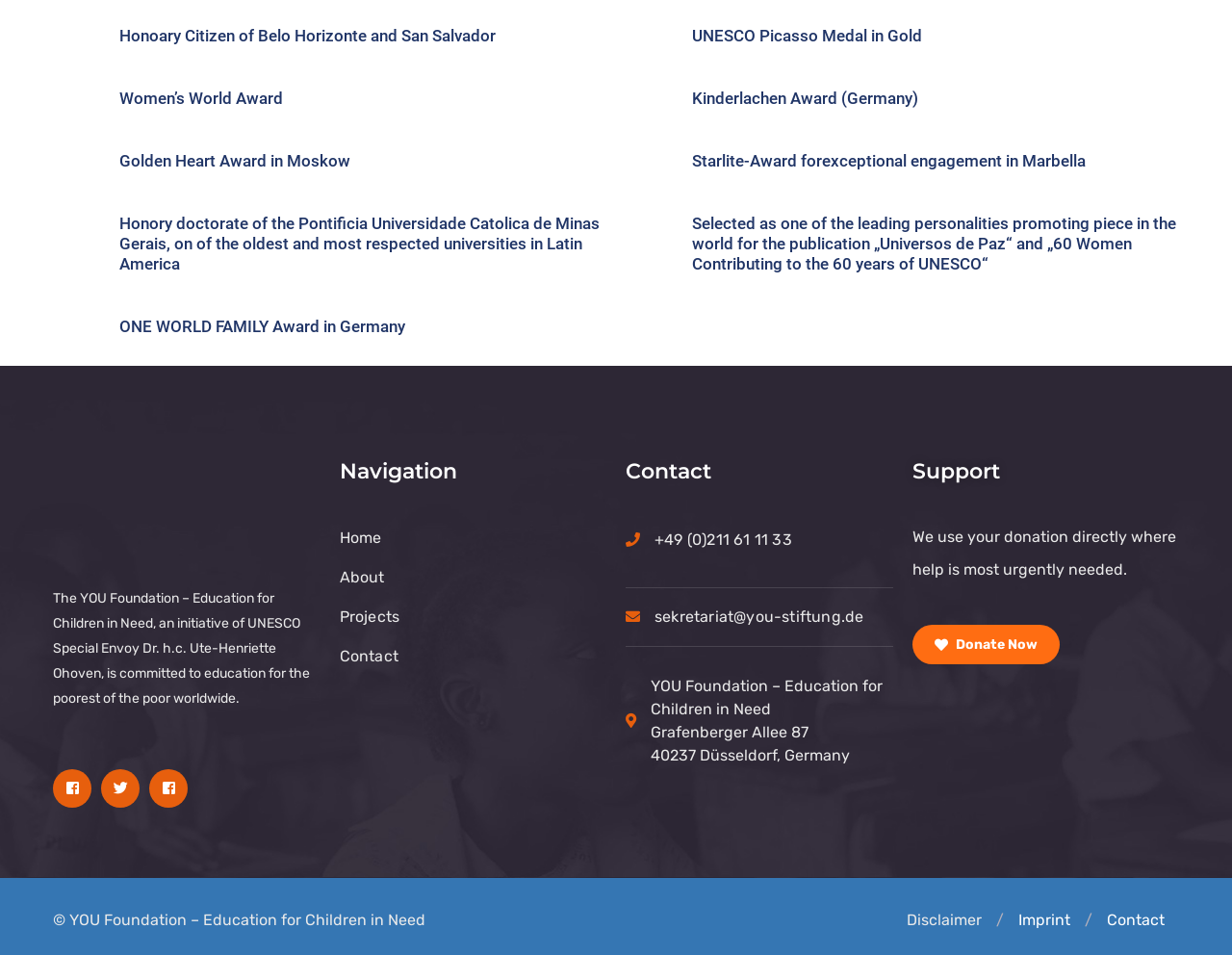Please analyze the image and give a detailed answer to the question:
How many awards are listed on the page?

There are 9 awards listed on the page, each with an image and a heading describing the award. The awards are listed in two columns, with 4 awards in the left column and 5 awards in the right column.